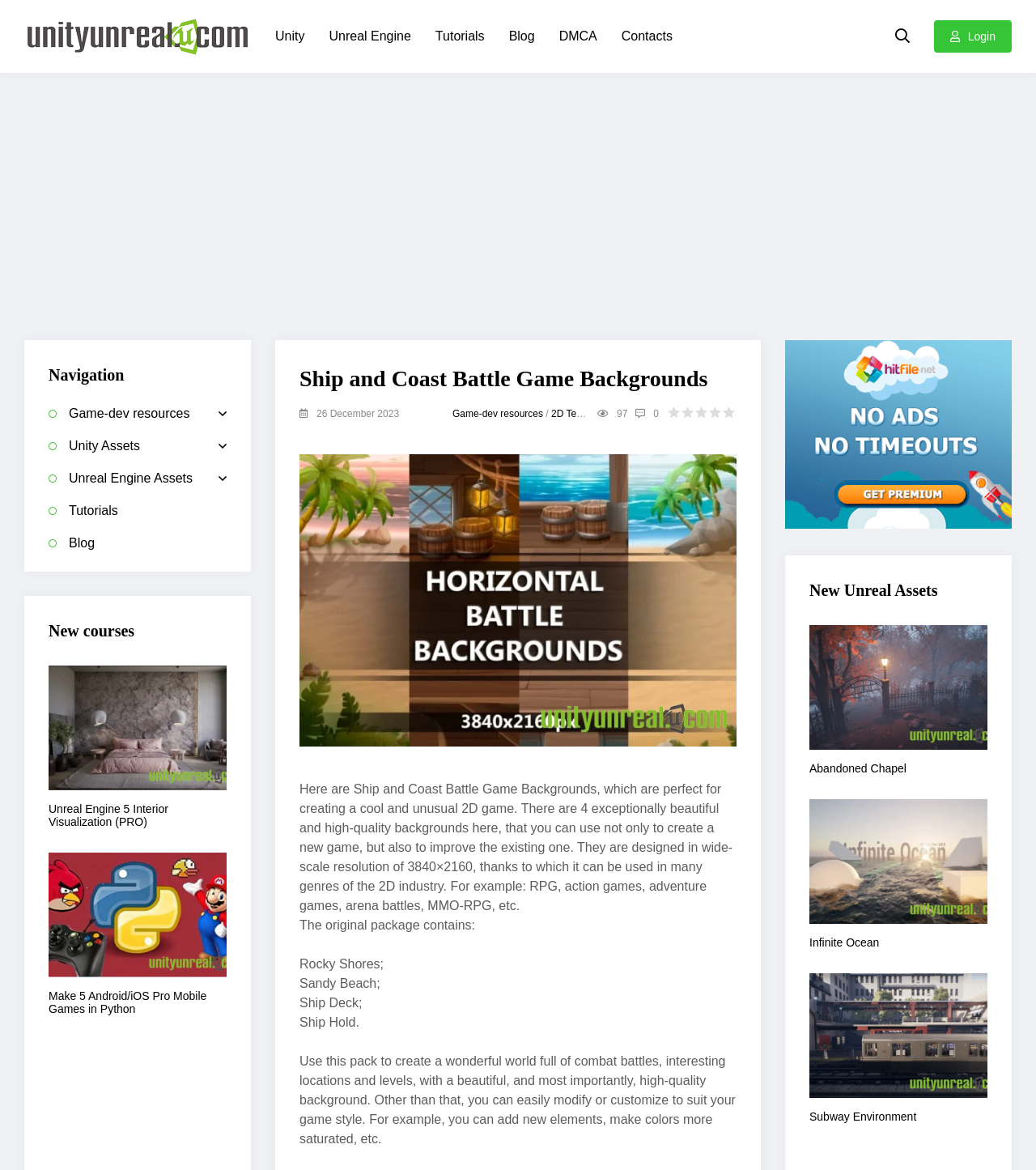Summarize the webpage with intricate details.

This webpage is about Ship and Coast Battle Game Backgrounds in 2D Textures & Backgrounds. At the top, there is a navigation menu with links to Unity, Unreal Engine, Tutorials, Blog, DMCA, and Contacts. On the right side, there is a login button. Below the navigation menu, there is an advertisement iframe.

The main content of the webpage is an iframe that contains a heading "Ship and Coast Battle Game Backgrounds" and a description of the game backgrounds. The description explains that there are 4 high-quality backgrounds in wide-scale resolution of 3840×2160, suitable for creating a 2D game in various genres such as RPG, action games, adventure games, arena battles, MMO-RPG, etc. The original package contains four backgrounds: Rocky Shores, Sandy Beach, Ship Deck, and Ship Hold.

Below the description, there are links to pages with similar resources, including Game-dev resources, 2D Textures & Backgrounds, 2D Sprites & Characters, 2D Tilesets, and more. There are also links to Unity and Unreal Engine assets, including 2D and 3D models, animations, audio, shaders, templates, and tools.

On the right side of the main content, there are links to tutorials, including Unreal Engine 5 Interior Visualization and Make 5 Android/iOS Pro Mobile Games in Python. There are also images and links to new Unreal Assets, including Abandoned Chapel.

At the bottom of the webpage, there is a call-to-action button "Get premium!" with an image.